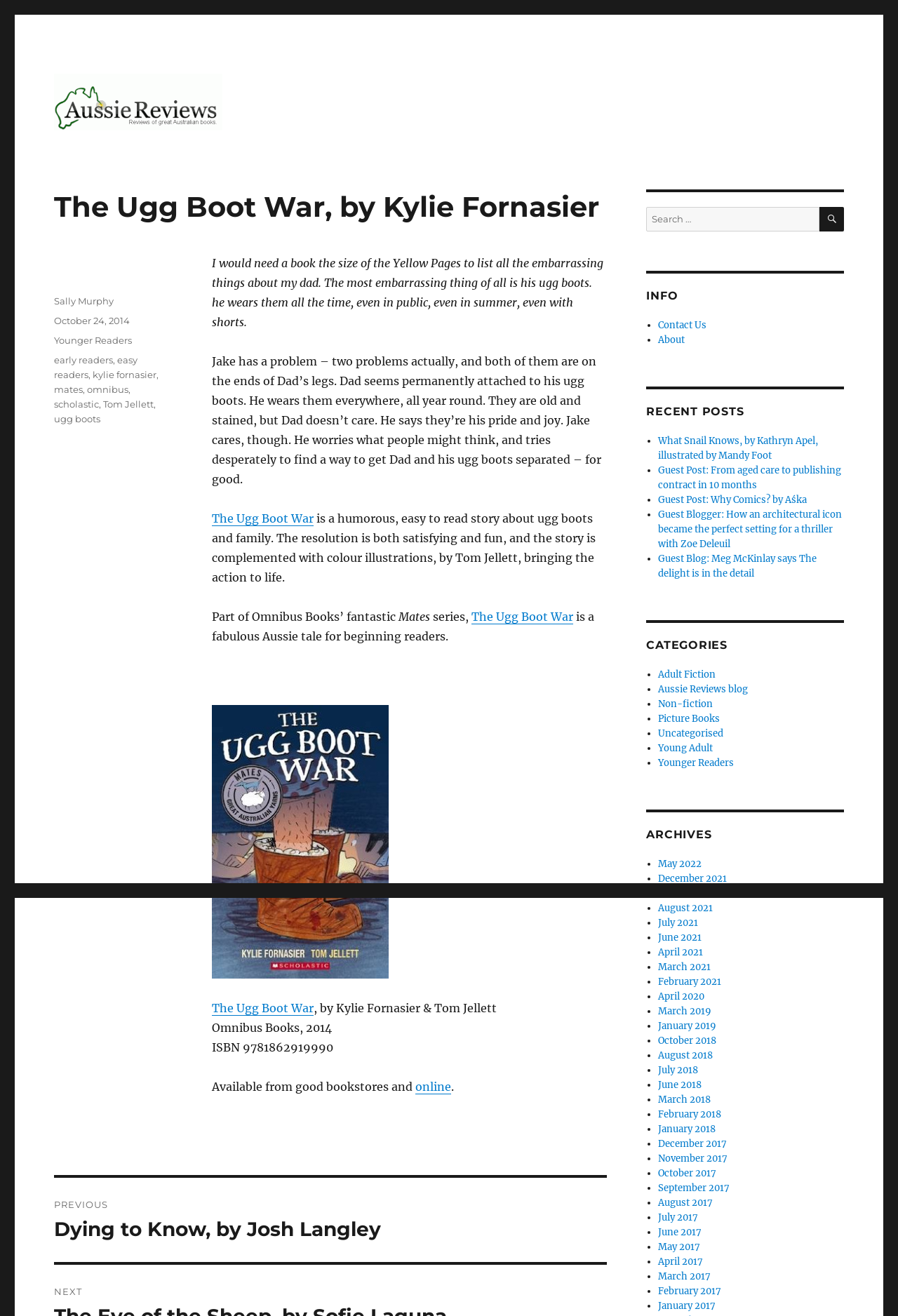Determine the bounding box coordinates of the clickable area required to perform the following instruction: "Read the review of The Ugg Boot War". The coordinates should be represented as four float numbers between 0 and 1: [left, top, right, bottom].

[0.236, 0.195, 0.672, 0.25]